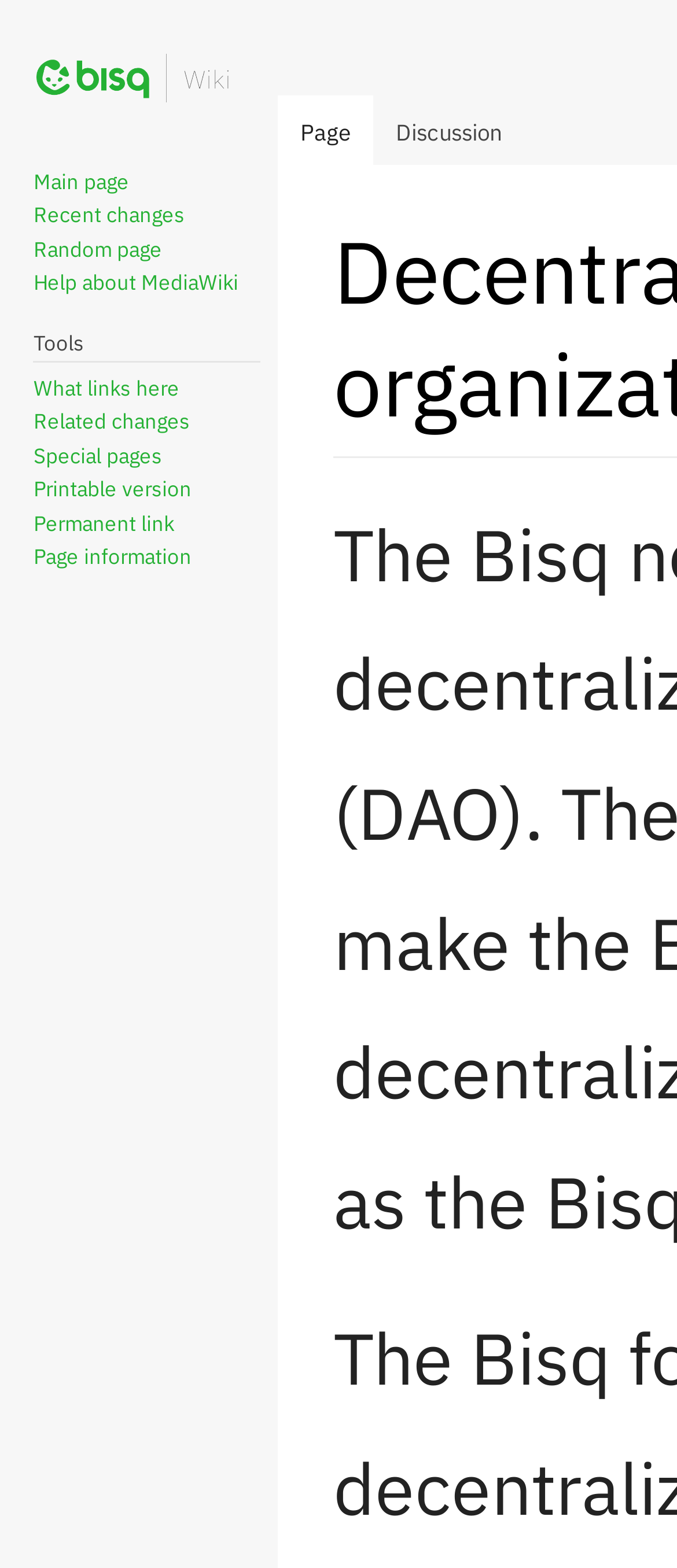Locate the bounding box coordinates of the element you need to click to accomplish the task described by this instruction: "View recent changes".

[0.049, 0.129, 0.272, 0.145]